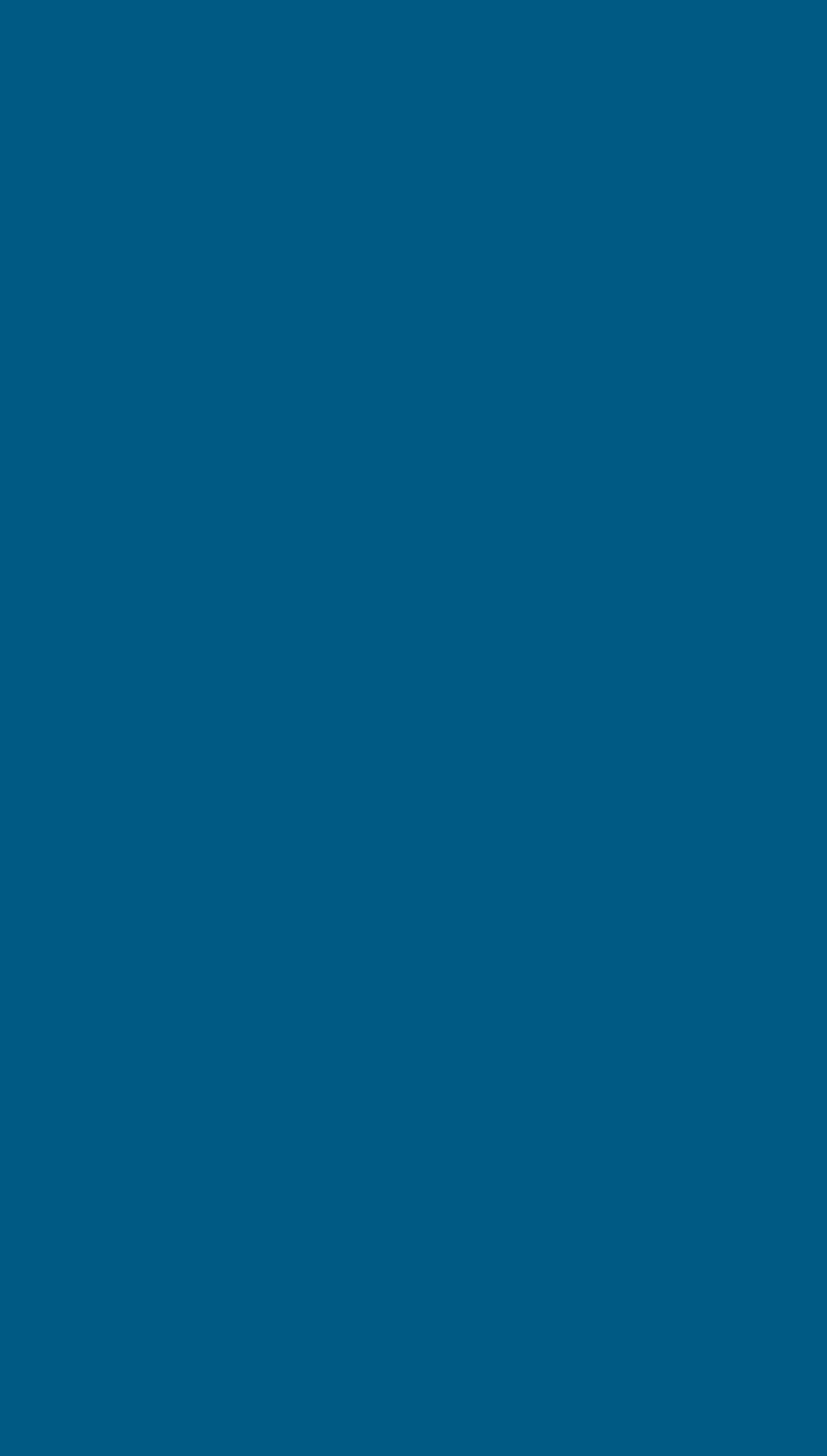What is the date of adoption?
Refer to the image and respond with a one-word or short-phrase answer.

June 6, 2016